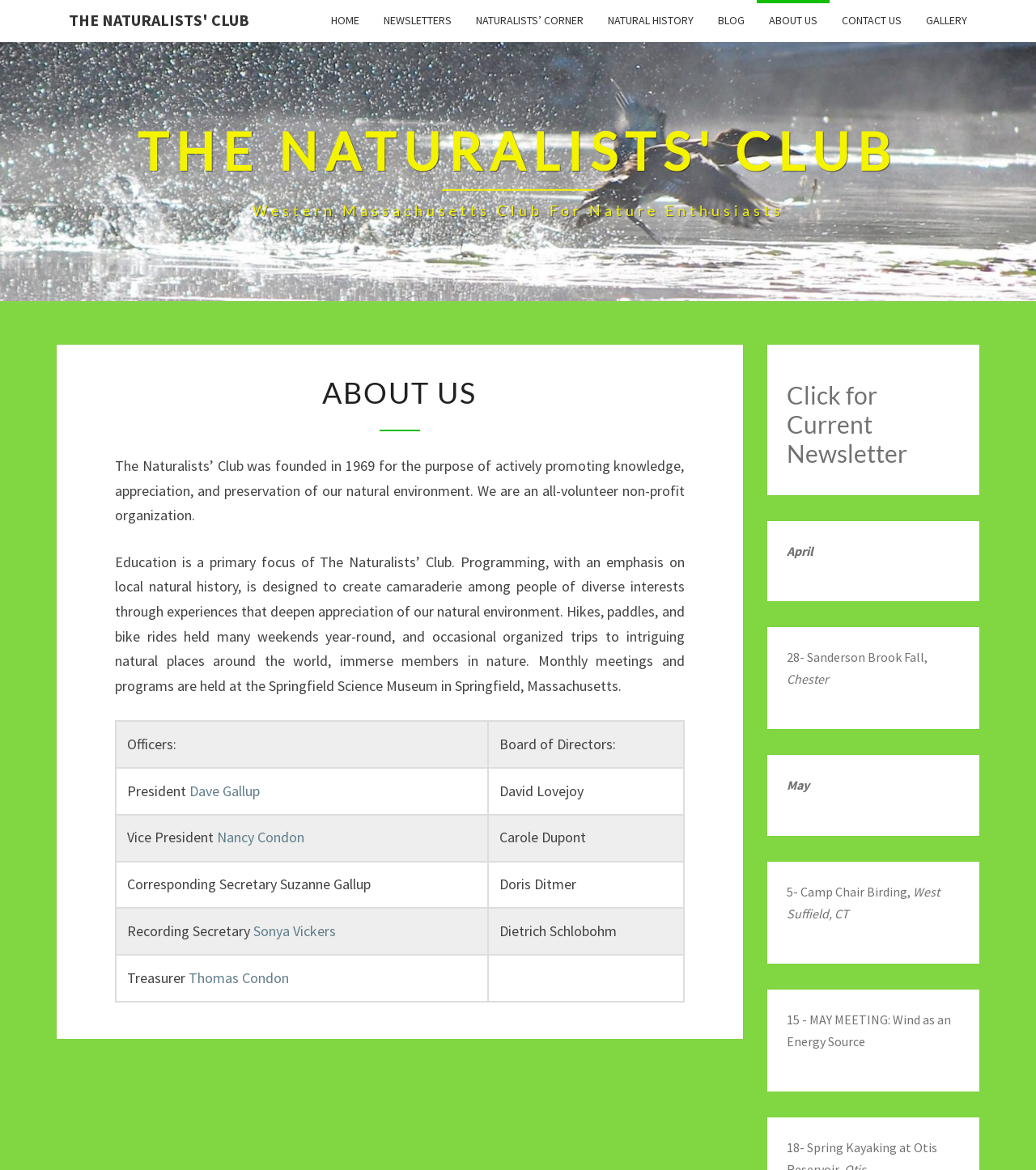Where is the Camp Chair Birding event held?
Relying on the image, give a concise answer in one word or a brief phrase.

West Suffield, CT